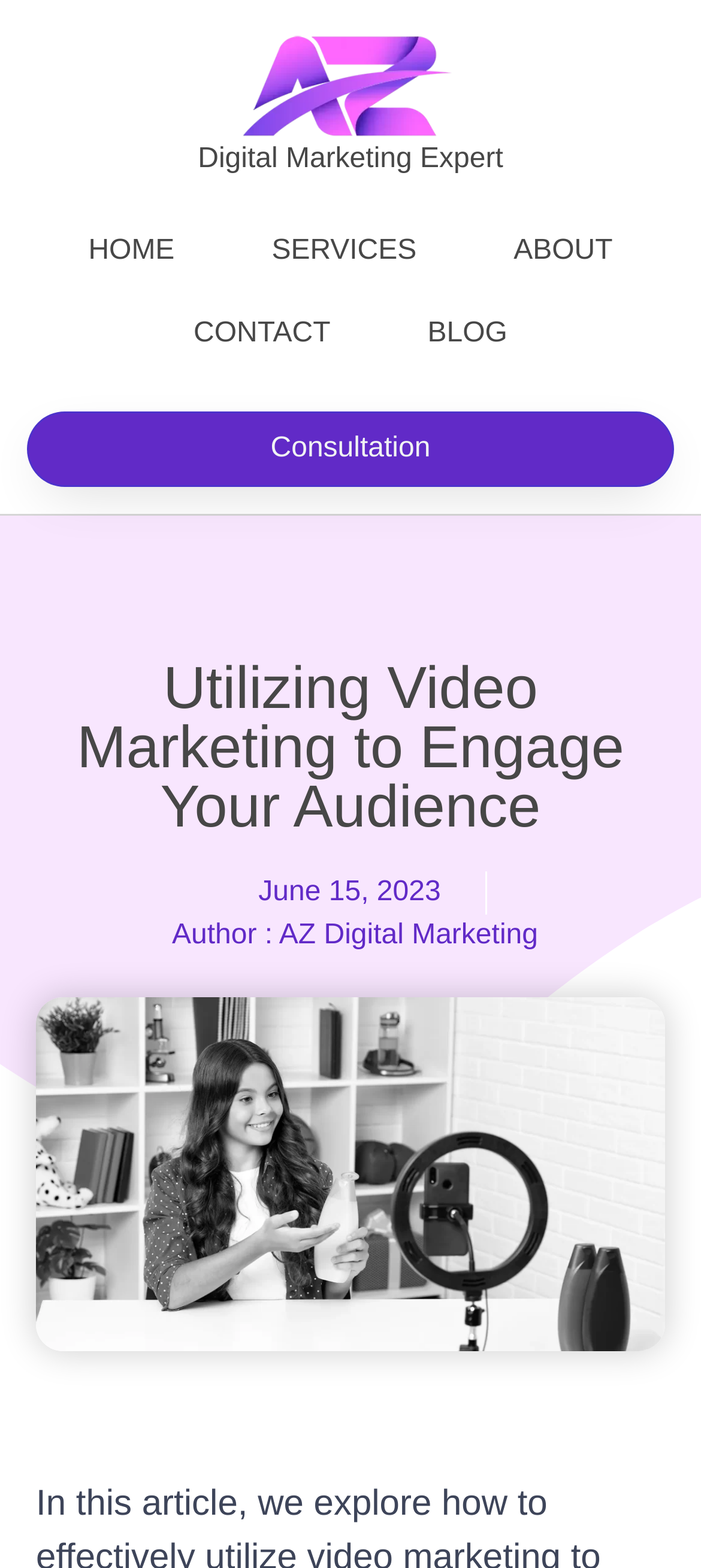Identify the bounding box coordinates for the element you need to click to achieve the following task: "go to home page". The coordinates must be four float values ranging from 0 to 1, formatted as [left, top, right, bottom].

[0.057, 0.134, 0.318, 0.187]